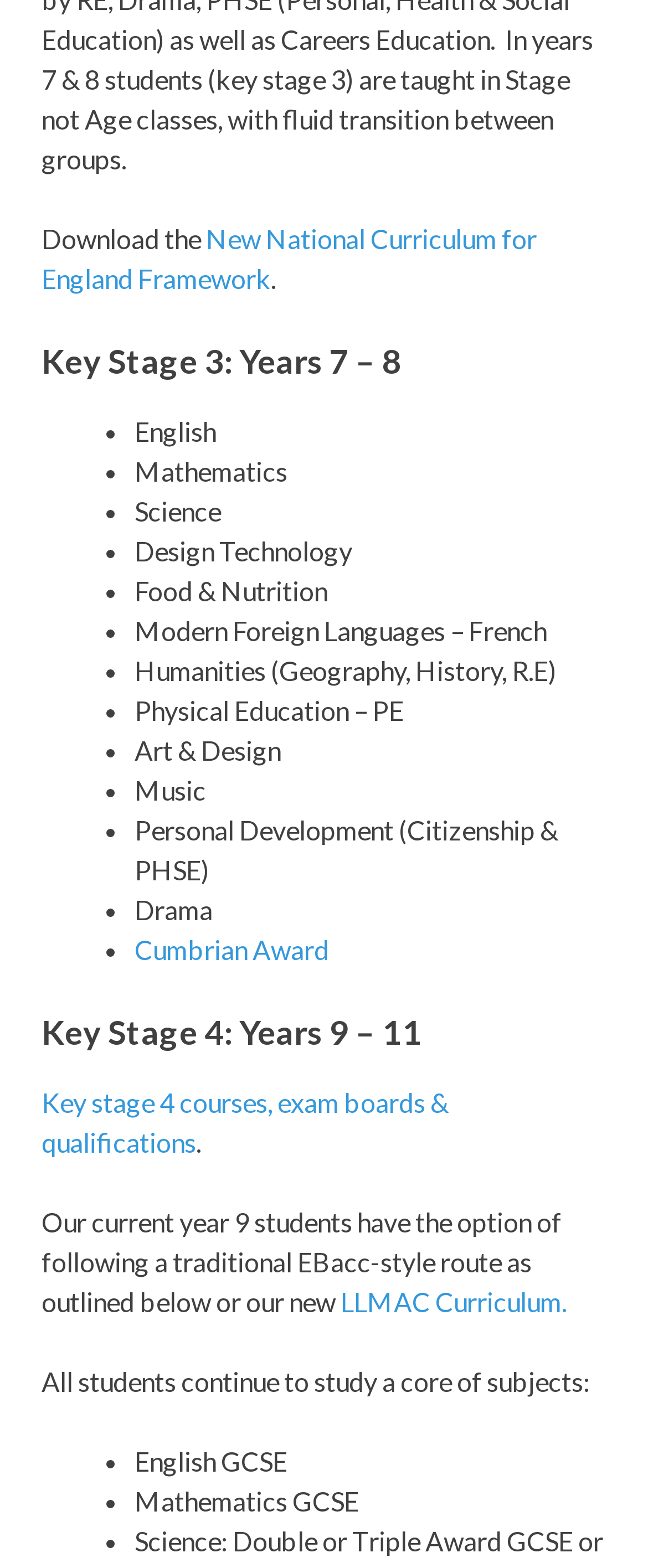Please provide a short answer using a single word or phrase for the question:
What is the curriculum framework mentioned?

New National Curriculum for England Framework